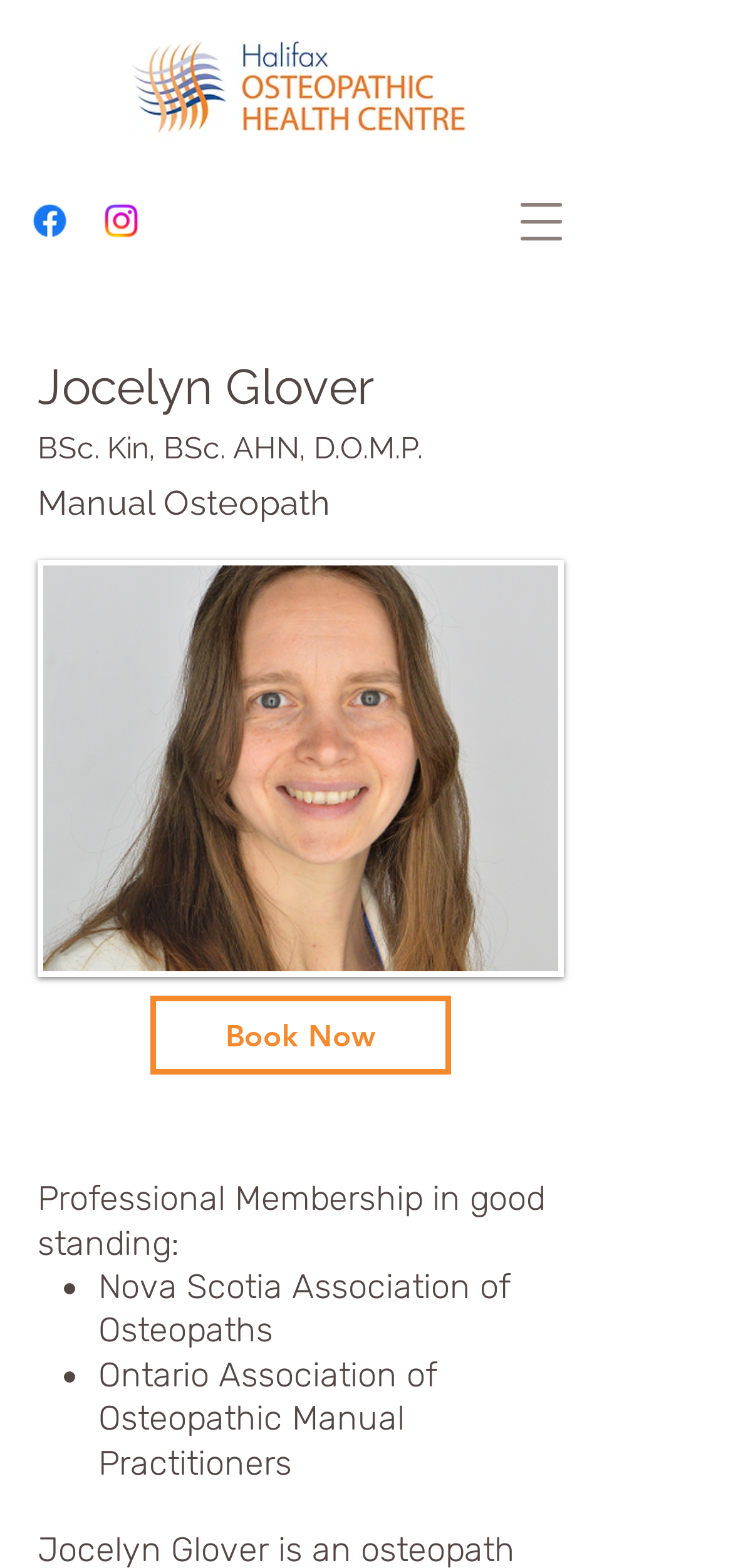Locate the bounding box for the described UI element: "aria-label="Open navigation menu"". Ensure the coordinates are four float numbers between 0 and 1, formatted as [left, top, right, bottom].

[0.674, 0.111, 0.803, 0.171]